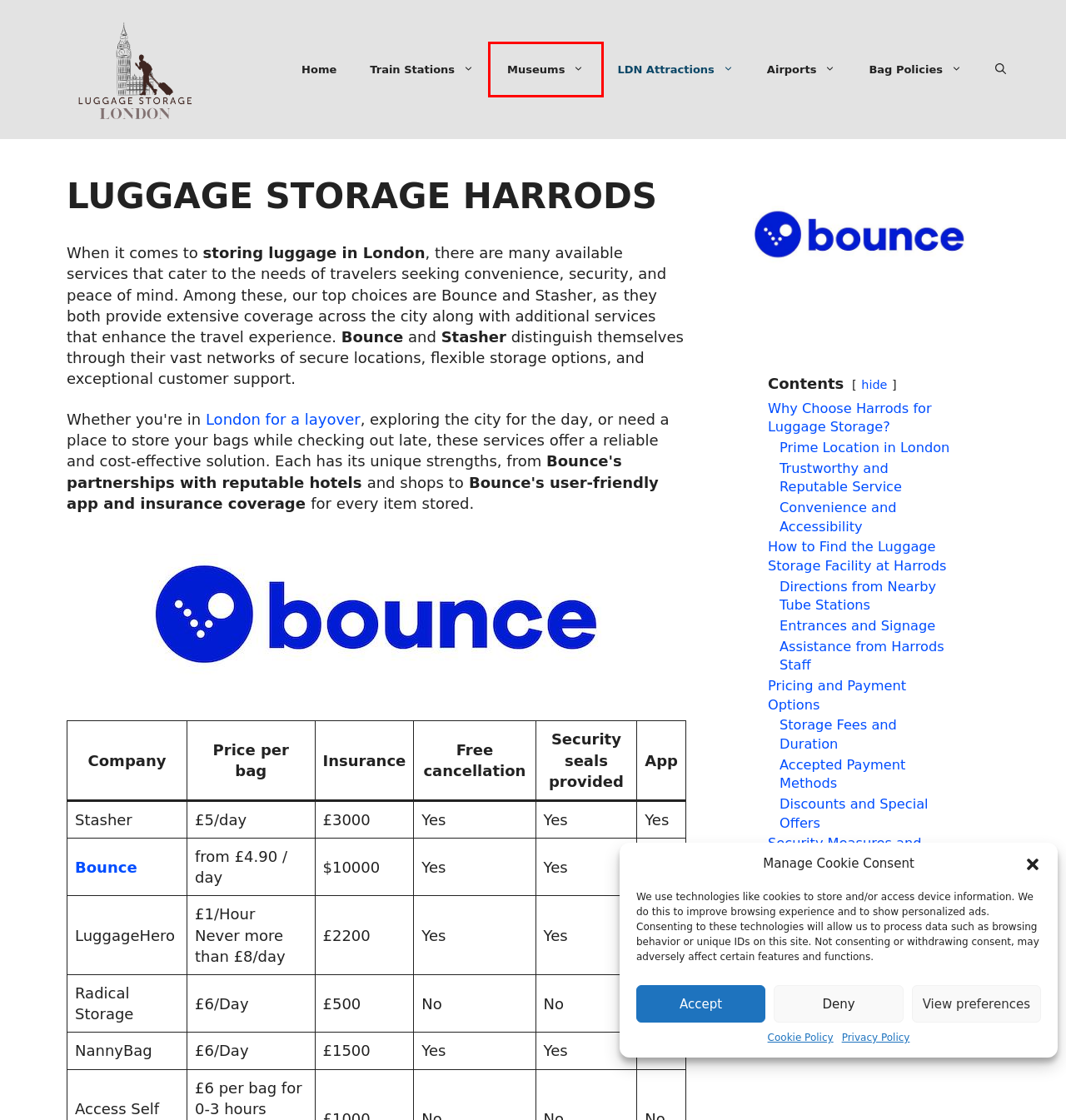Given a screenshot of a webpage with a red bounding box highlighting a UI element, determine which webpage description best matches the new webpage that appears after clicking the highlighted element. Here are the candidates:
A. Luggage Storage London 24/7 | 302 locations
B. Edinburgh Fringe Luggage Storage Guide | Luggage Storage London
C. Lincoln Center Bag Policy 2024: Everything You Need To Know | Luggage Storage London
D. Museums | Luggage Storage London
E. Murrayfield Bag Policy | Guide to the Murrayfield Bag Policy | Luggage Storage London
F. Luggage Storage West Brompton | Luggage Storage London
G. Privacy Policy | Luggage Storage London
H. Luggage Storage London 2024 Guide | Luggage Storage London

D